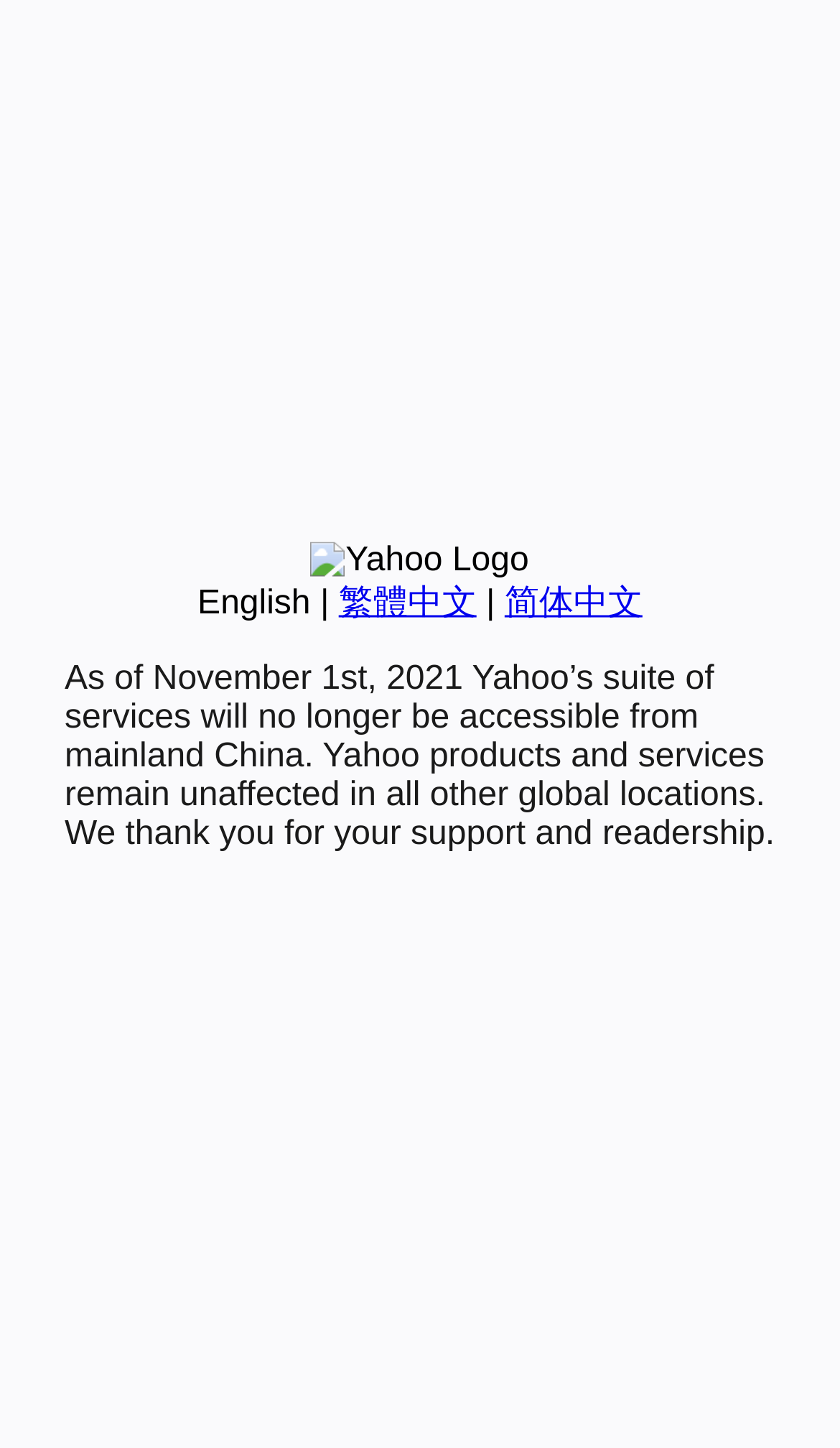Please locate the UI element described by "X" and provide its bounding box coordinates.

None